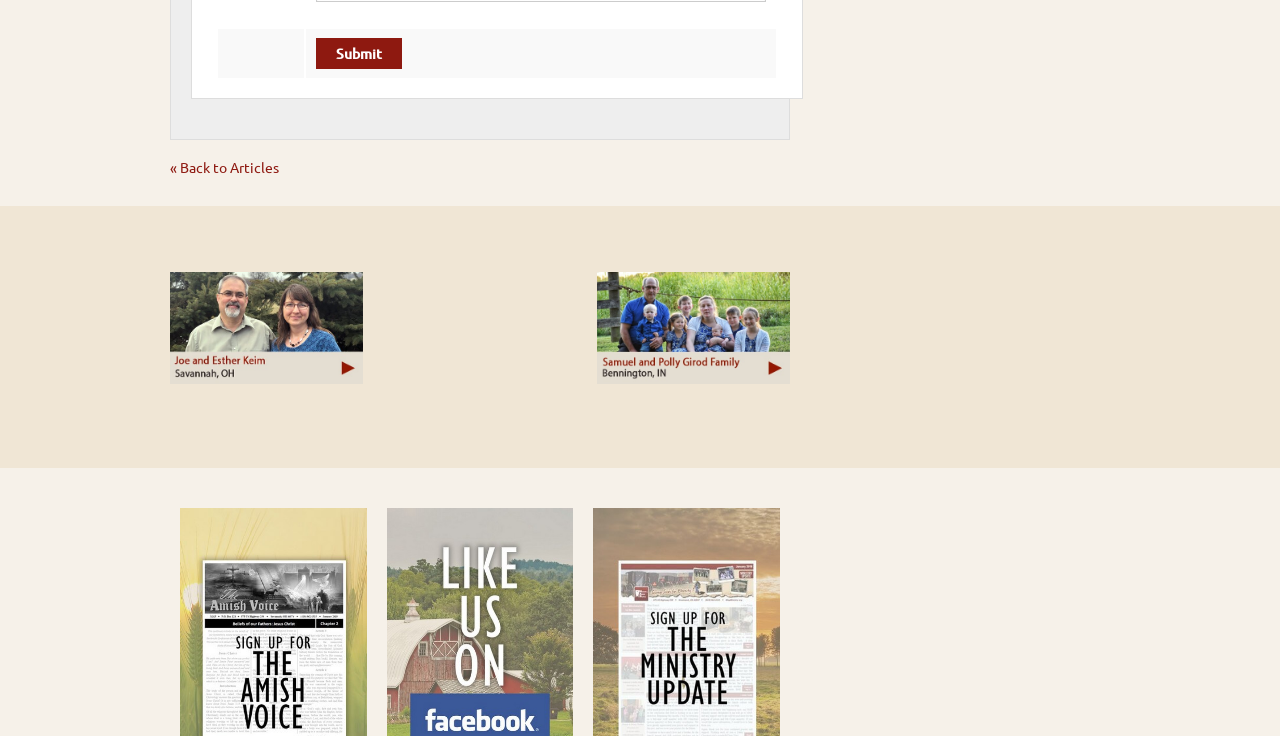Using the provided element description: "« Back to Articles", determine the bounding box coordinates of the corresponding UI element in the screenshot.

[0.133, 0.214, 0.218, 0.239]